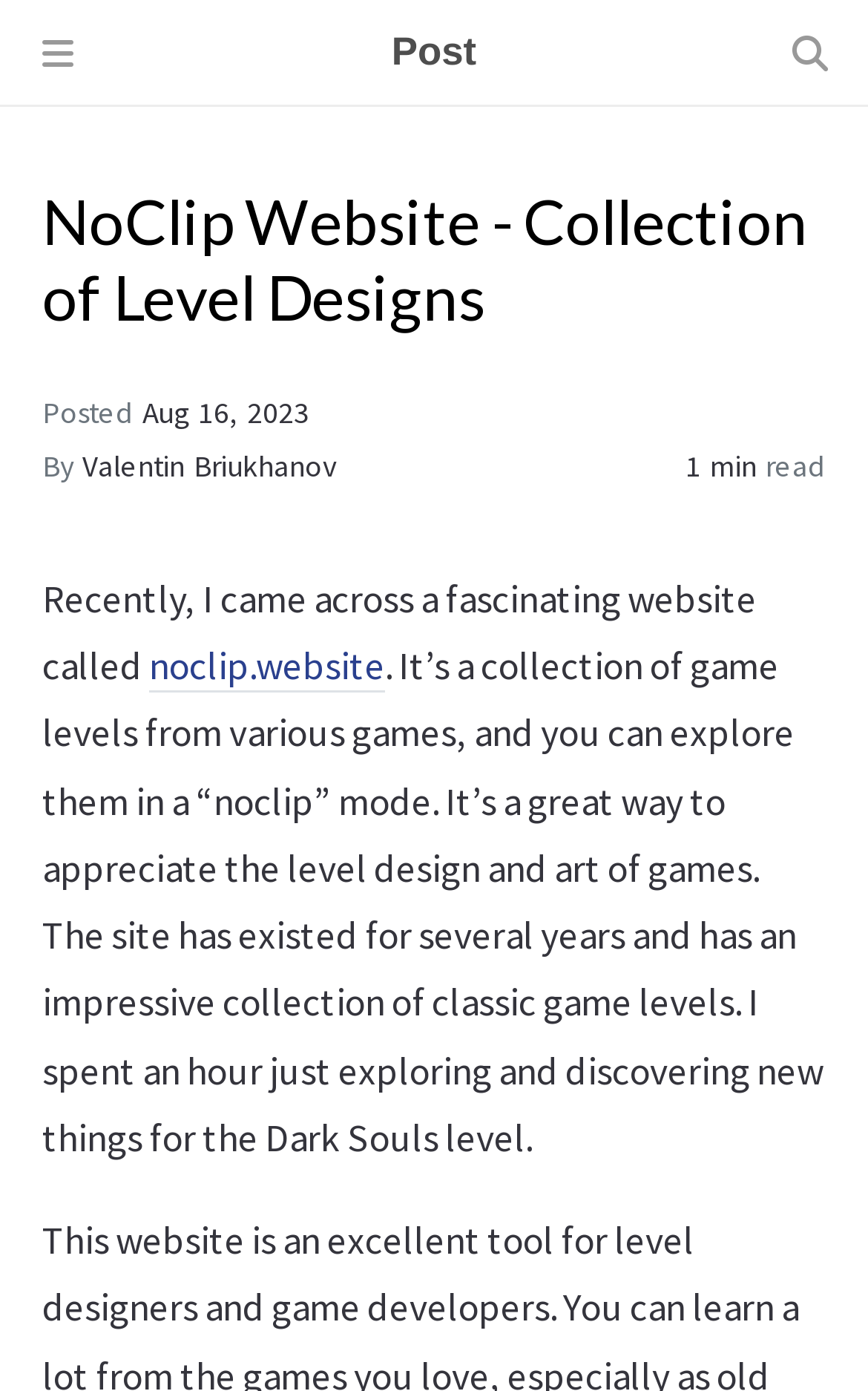Extract the bounding box coordinates for the UI element described as: "noclip.website".

[0.172, 0.461, 0.444, 0.498]